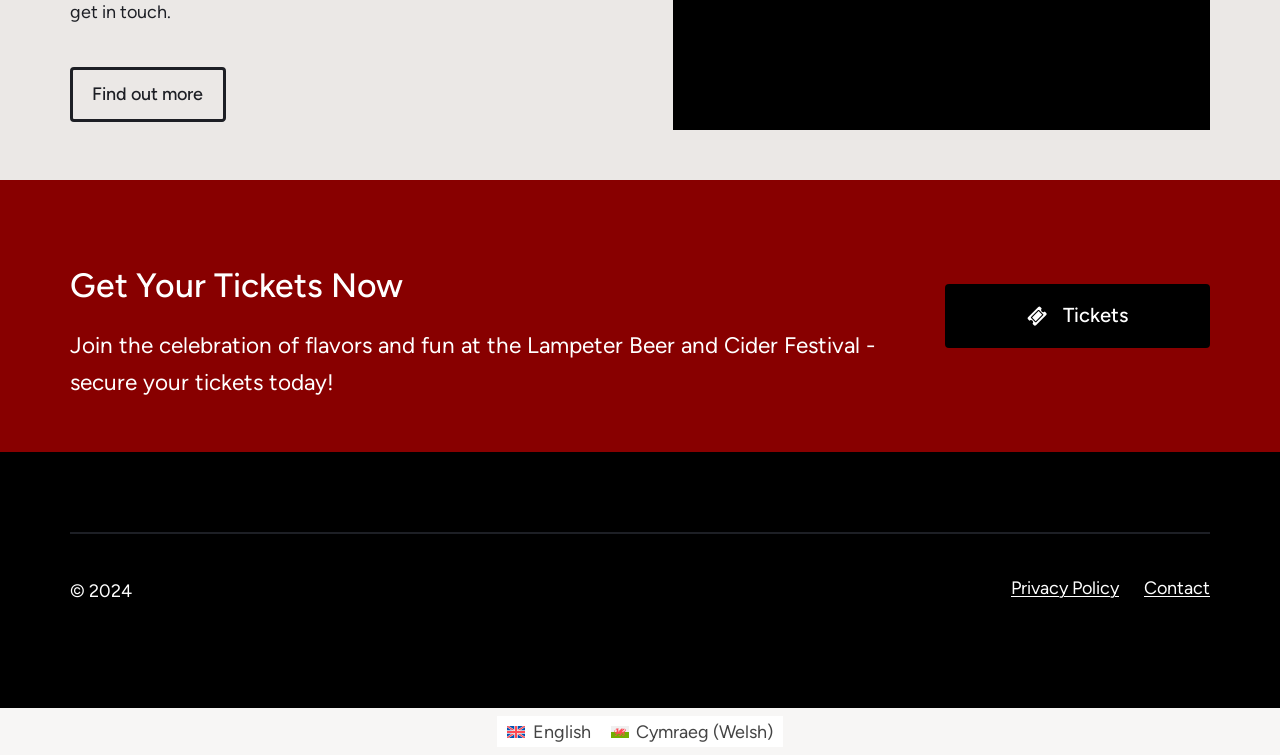Examine the image and give a thorough answer to the following question:
How many language options are available?

There are two language options available, 'English' and 'Cymraeg (Welsh)', which can be found as link elements near the bottom of the webpage.